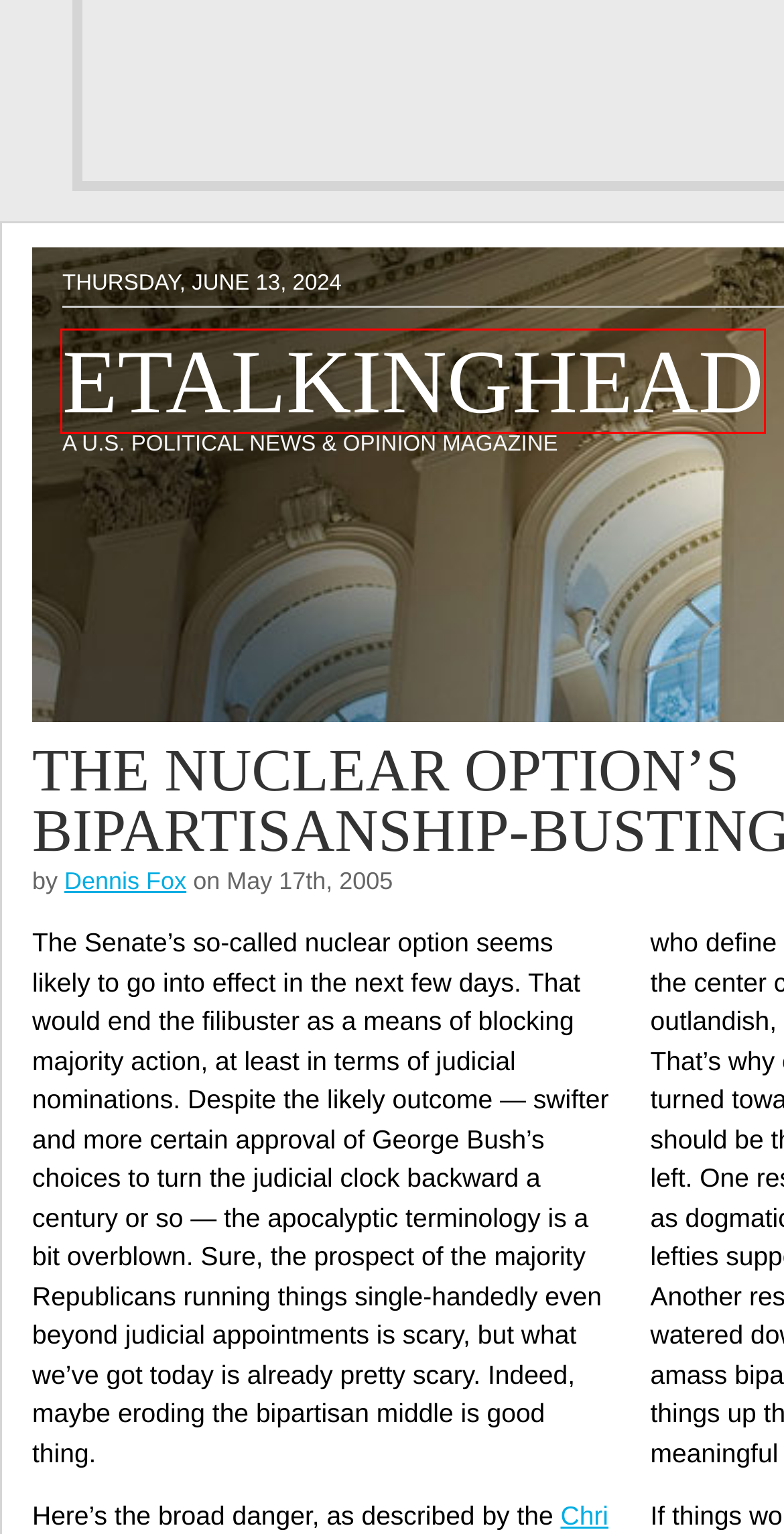Review the screenshot of a webpage which includes a red bounding box around an element. Select the description that best fits the new webpage once the element in the bounding box is clicked. Here are the candidates:
A. Republican Elitism Revealed - Etalkinghead
B. Cuccinelli Should Play the Obamacare Card - Etalkinghead
C. Archives - Etalkinghead
D. Contact - Etalkinghead
E. Political Blogs Directory - Find a blog to read | Etalkinghead
F. Etalkinghead - A U.S. Political News & Opinion Magazine
G. Dennis Fox, Author at Etalkinghead
H. About - Etalkinghead

F